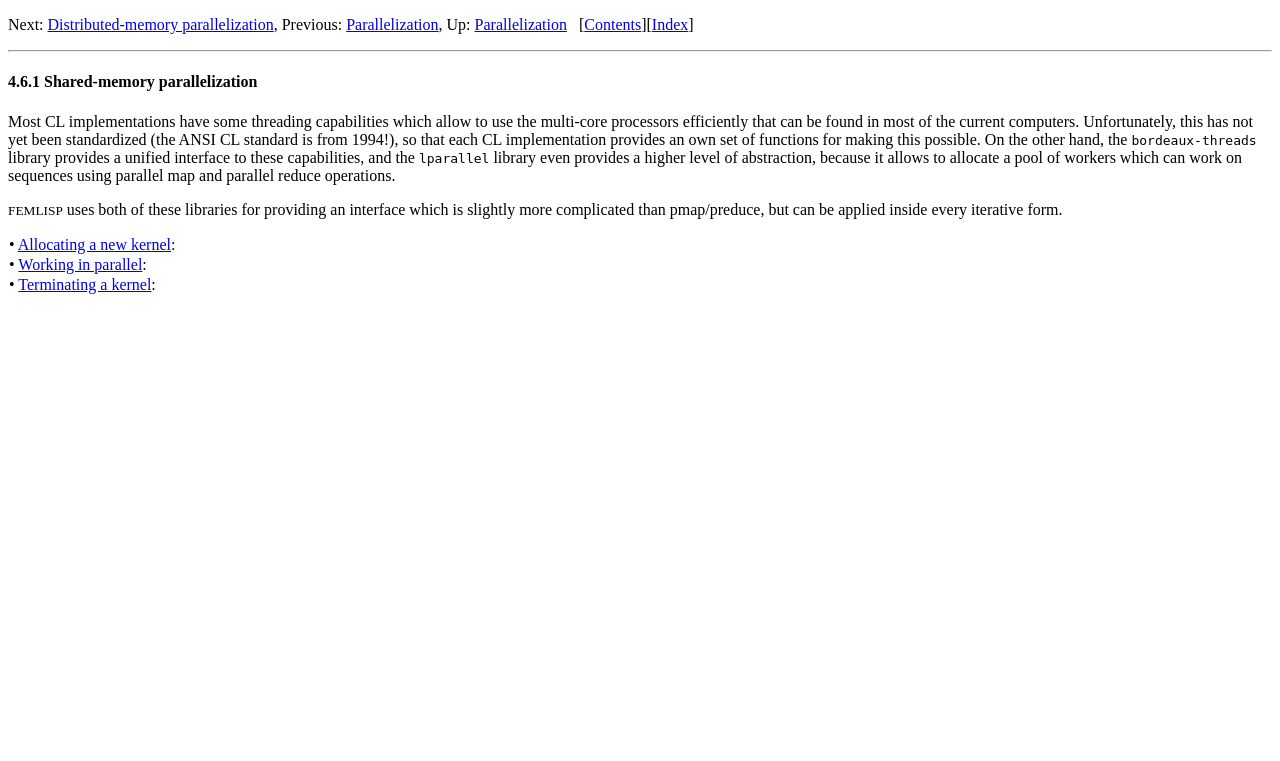Please provide a one-word or phrase answer to the question: 
What is the purpose of the lparallel library?

Higher level of abstraction